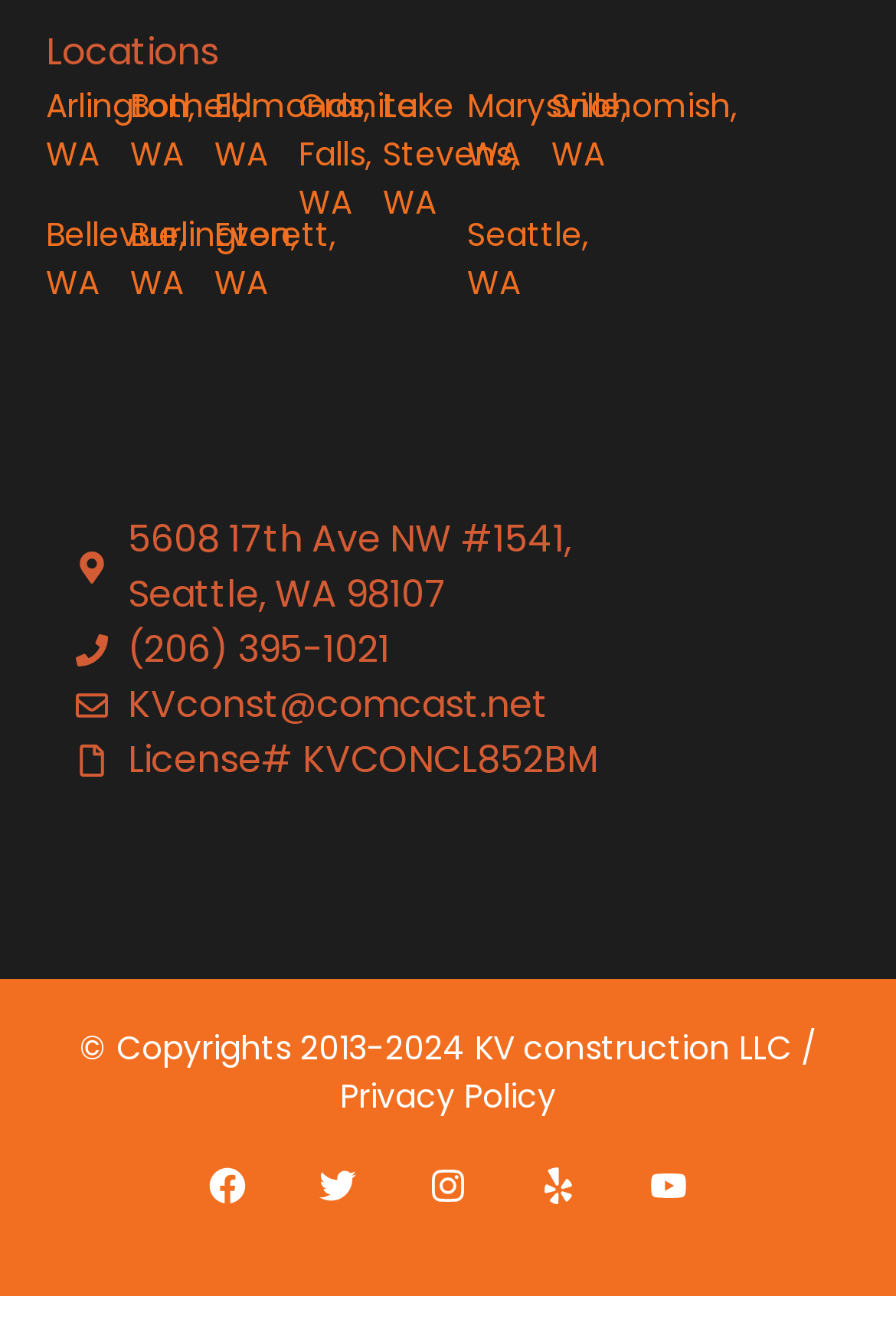Determine the bounding box coordinates for the clickable element required to fulfill the instruction: "Click the share button". Provide the coordinates as four float numbers between 0 and 1, i.e., [left, top, right, bottom].

None